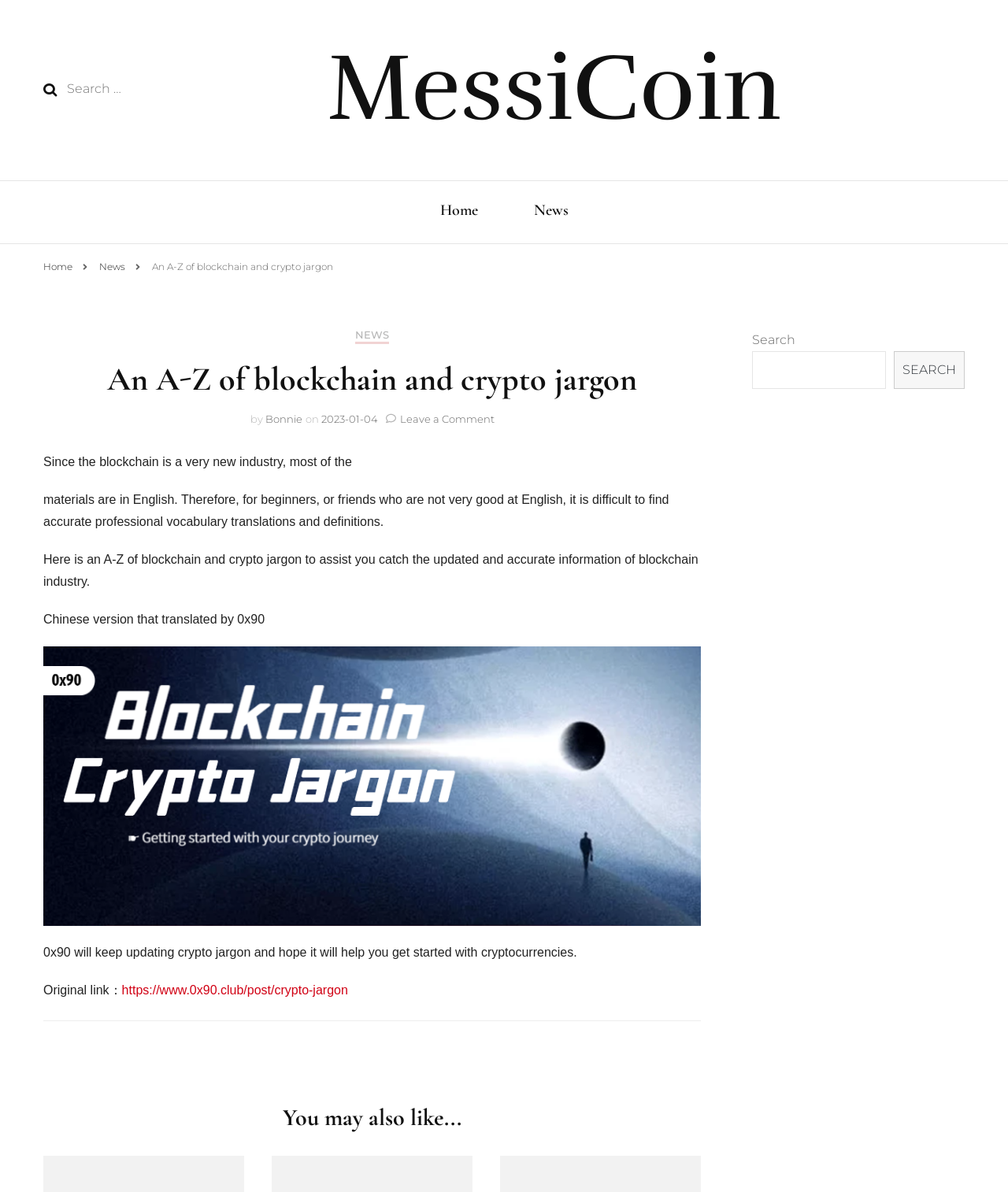What is the topic of the article?
Use the image to give a comprehensive and detailed response to the question.

The topic of the article is clearly stated in the header section of the webpage, where it says 'An A-Z of blockchain and crypto jargon'. The article appears to be a comprehensive guide to blockchain and crypto jargon terms, and it provides definitions and explanations for these terms.